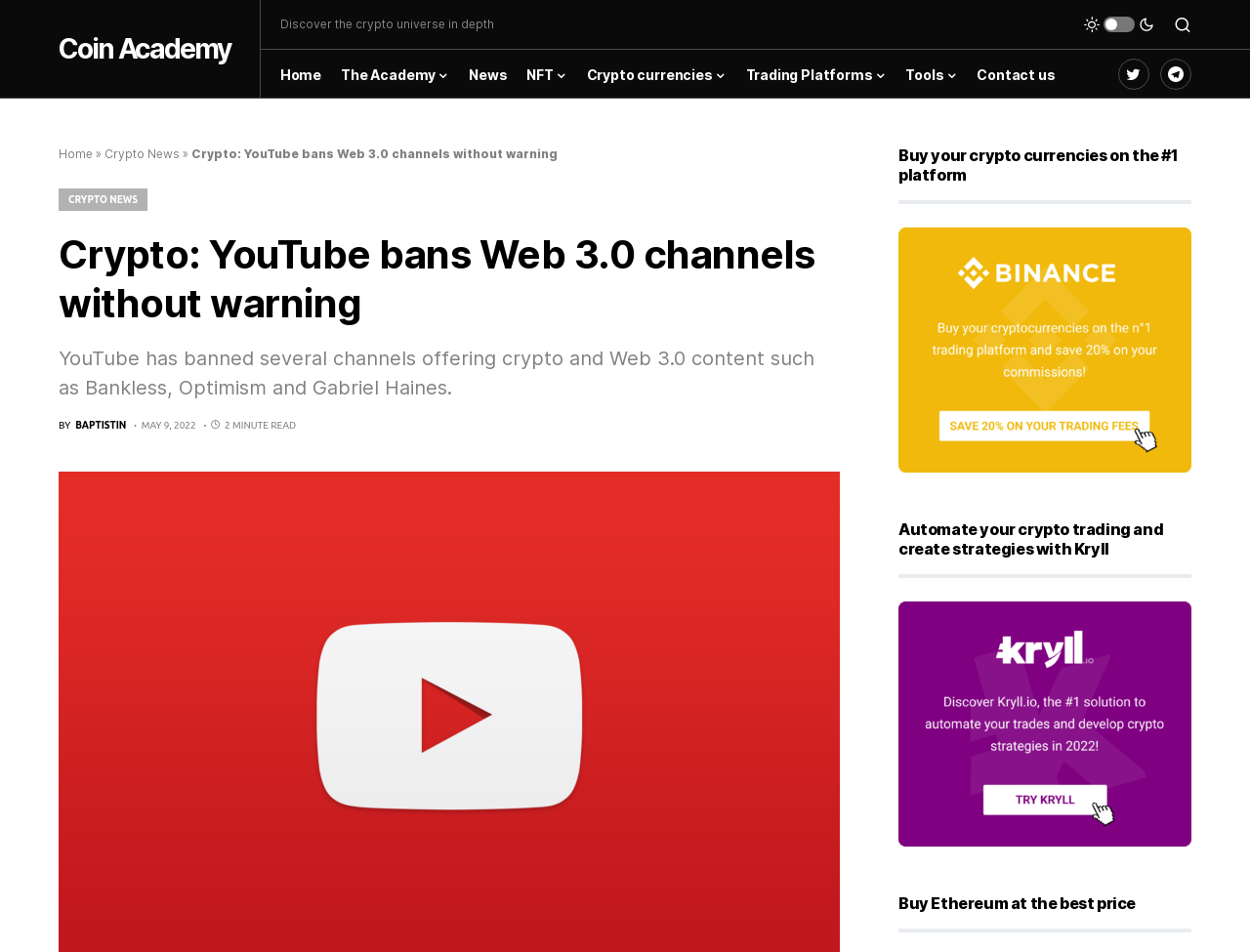Indicate the bounding box coordinates of the element that must be clicked to execute the instruction: "Click on the 'Coin Academy' link". The coordinates should be given as four float numbers between 0 and 1, i.e., [left, top, right, bottom].

[0.047, 0.019, 0.192, 0.083]